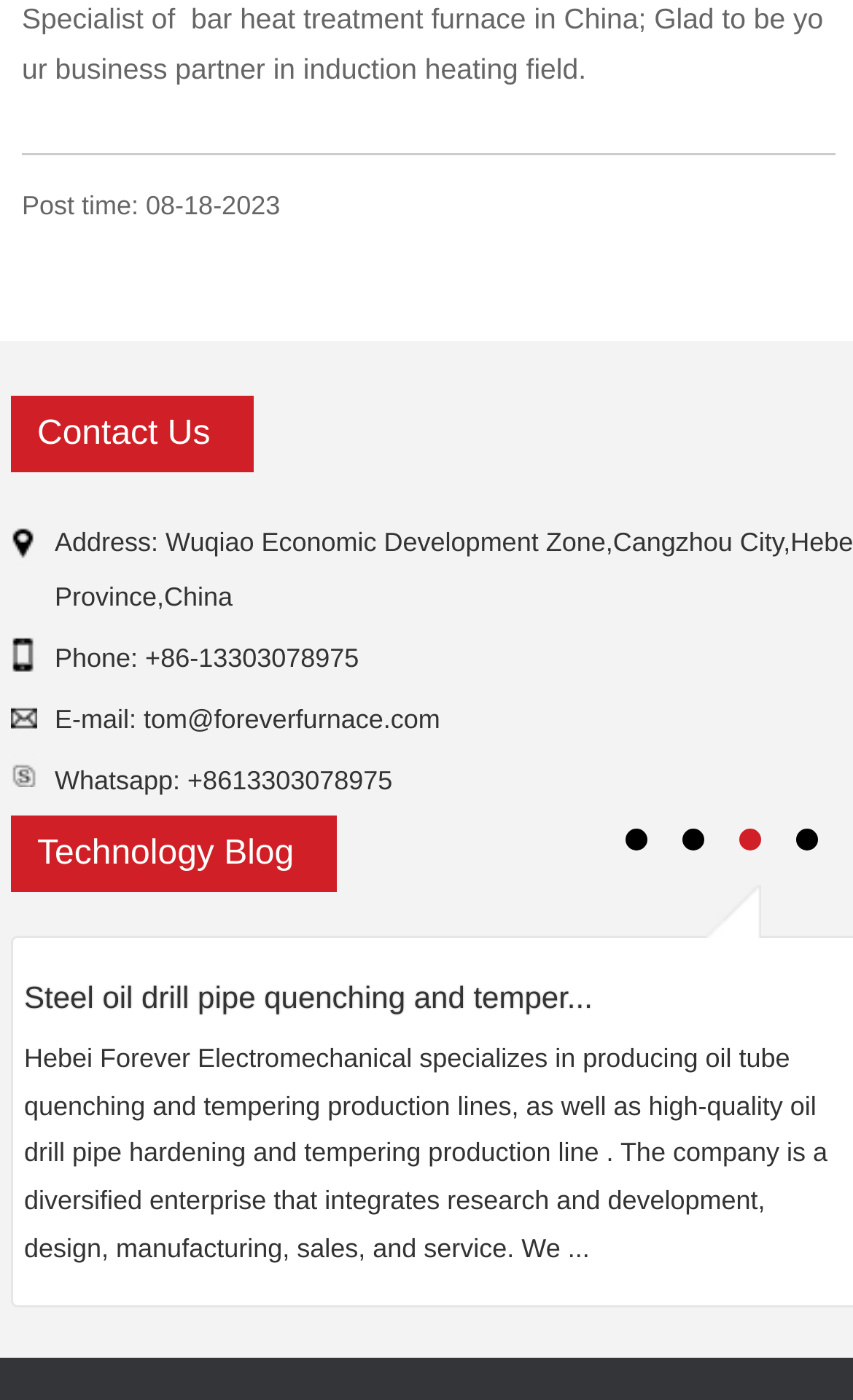Locate the bounding box of the UI element based on this description: "tom@foreverfurnace.com". Provide four float numbers between 0 and 1 as [left, top, right, bottom].

[0.168, 0.503, 0.516, 0.525]